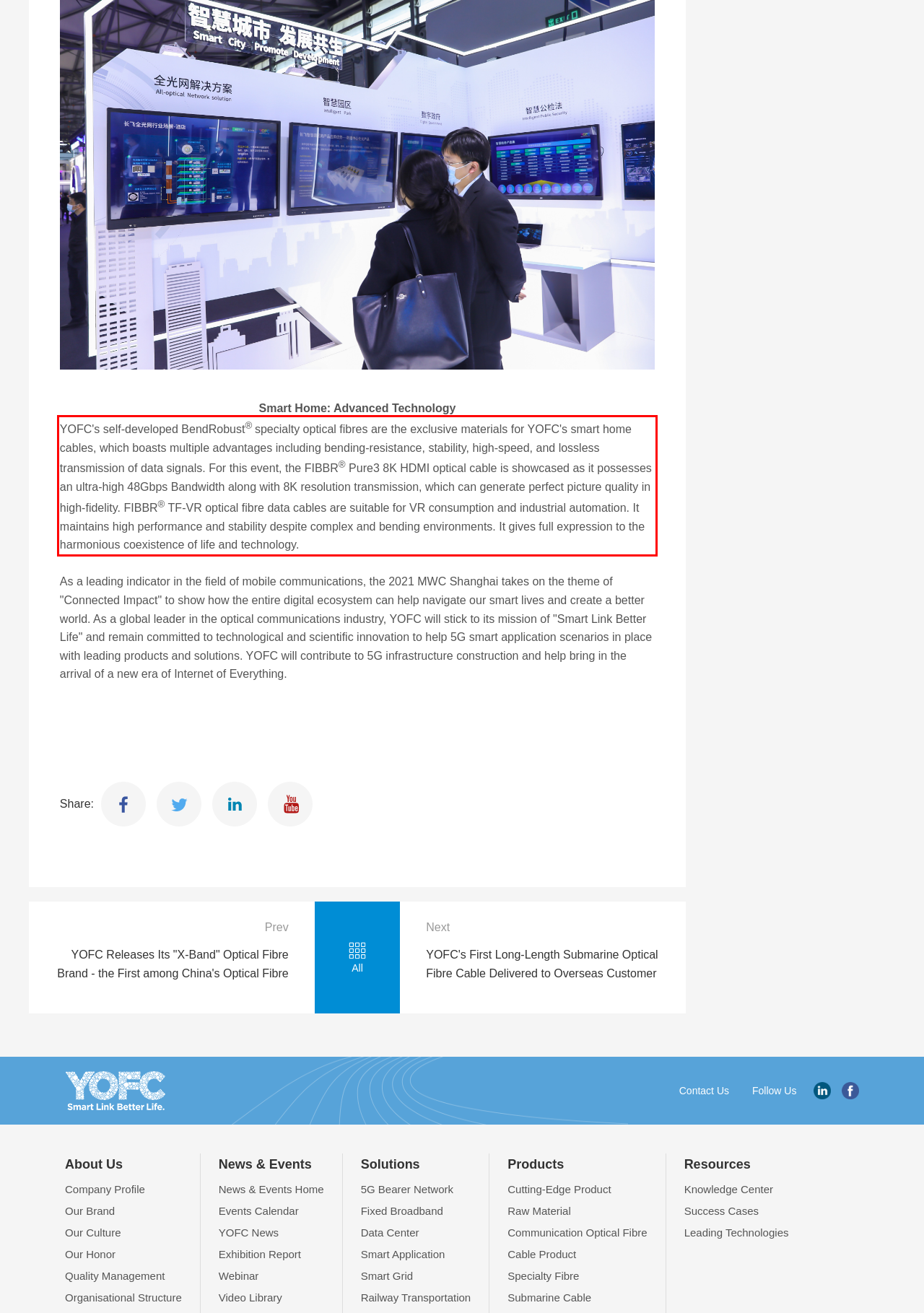Given a screenshot of a webpage with a red bounding box, please identify and retrieve the text inside the red rectangle.

YOFC's self-developed BendRobust® specialty optical fibres are the exclusive materials for YOFC's smart home cables, which boasts multiple advantages including bending-resistance, stability, high-speed, and lossless transmission of data signals. For this event, the FIBBR® Pure3 8K HDMI optical cable is showcased as it possesses an ultra-high 48Gbps Bandwidth along with 8K resolution transmission, which can generate perfect picture quality in high-fidelity. FIBBR® TF-VR optical fibre data cables are suitable for VR consumption and industrial automation. It maintains high performance and stability despite complex and bending environments. It gives full expression to the harmonious coexistence of life and technology.